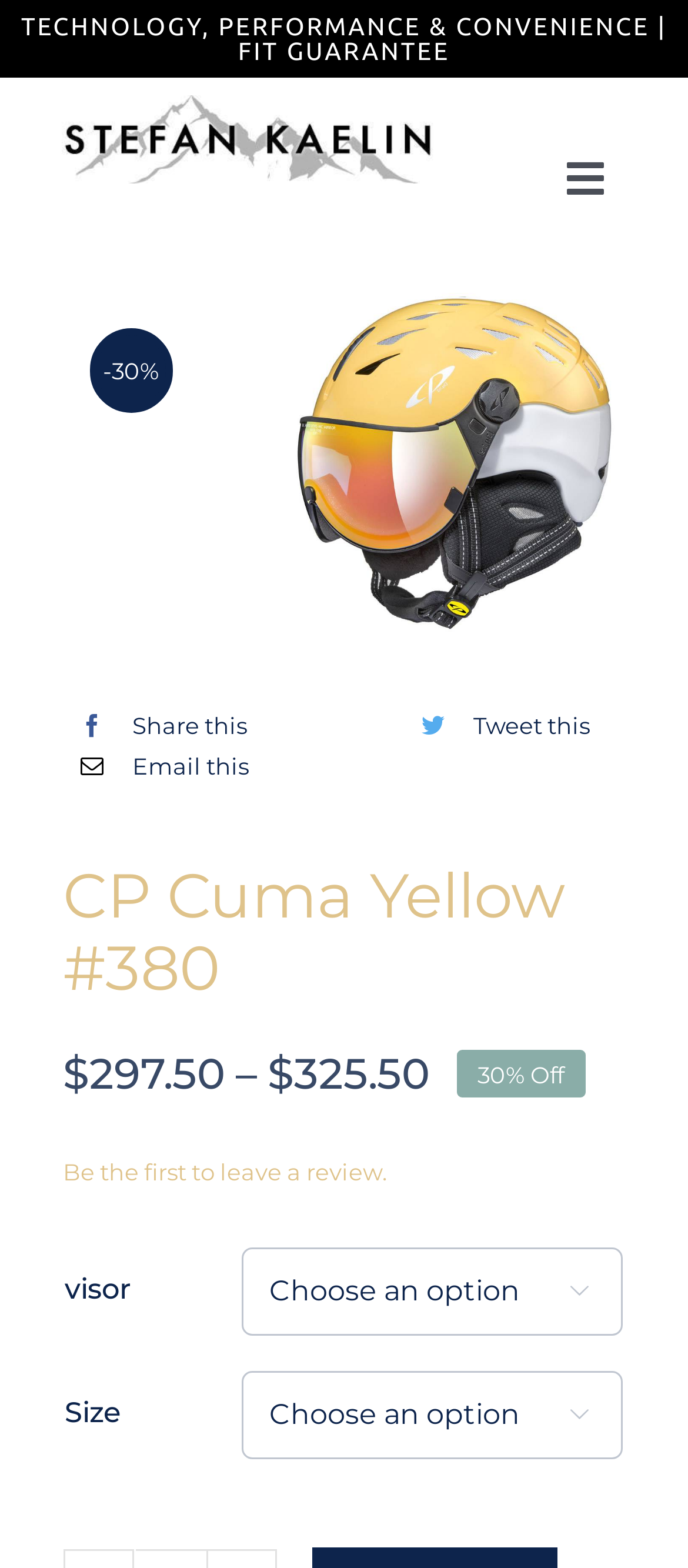Show the bounding box coordinates for the HTML element described as: "Facebook".

None